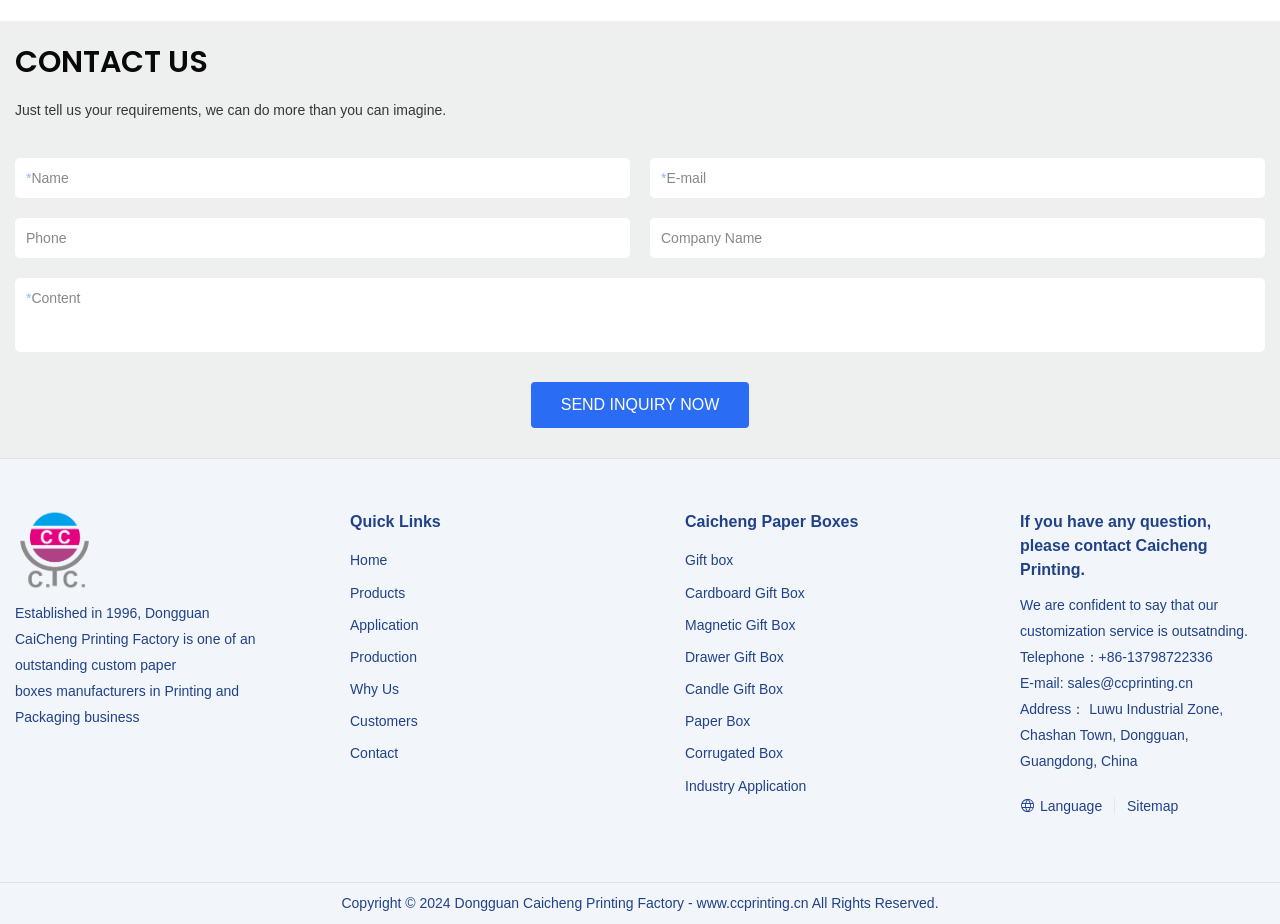What is the phone number of the company?
Examine the image closely and answer the question with as much detail as possible.

I found the phone number by looking at the StaticText element with the text 'Telephone：+86-13798722336'.